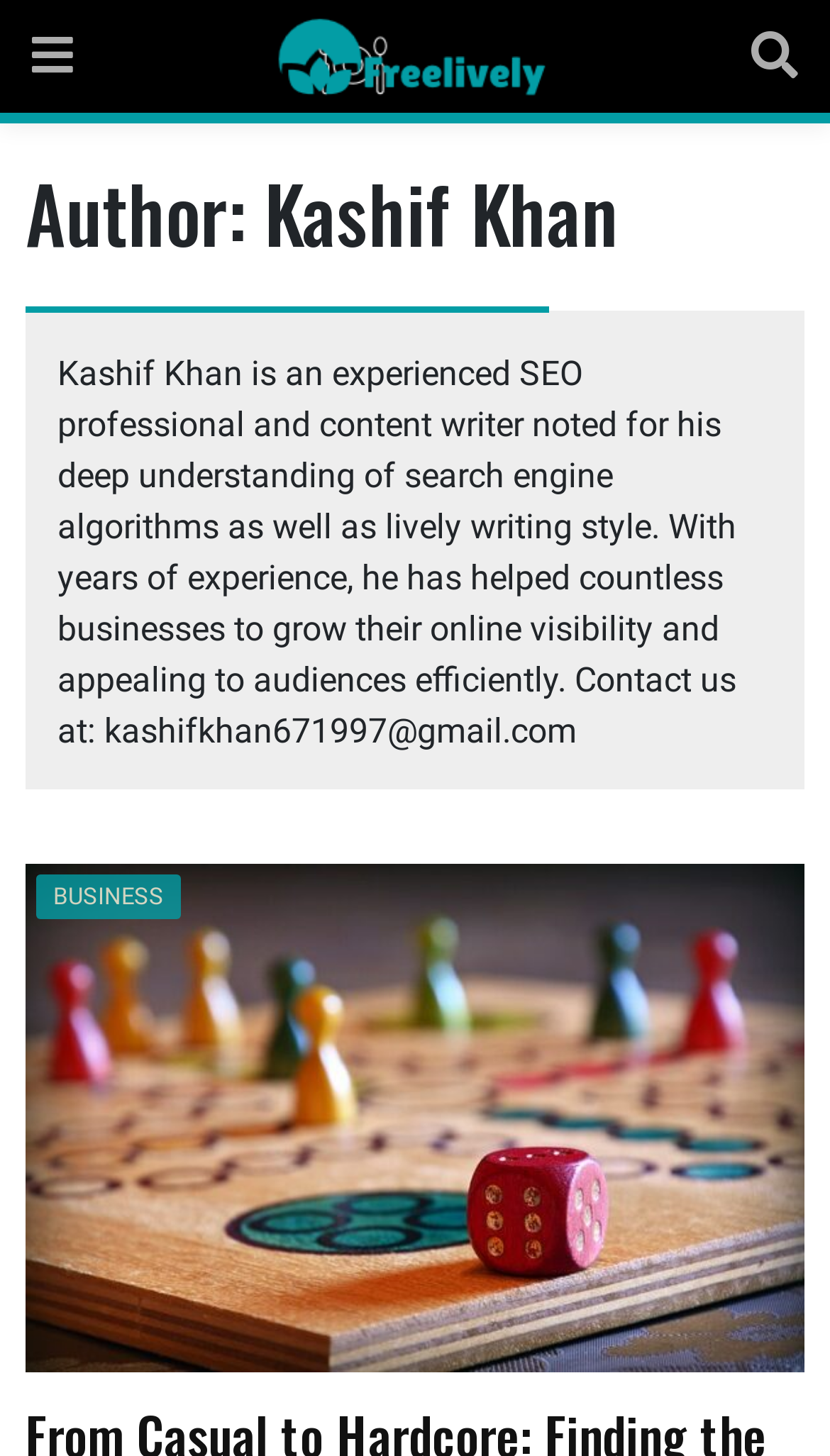Please study the image and answer the question comprehensively:
What is the contact email of Kashif Khan?

The contact email of Kashif Khan is mentioned in the StaticText element, which provides a brief description of Kashif Khan and his experience.